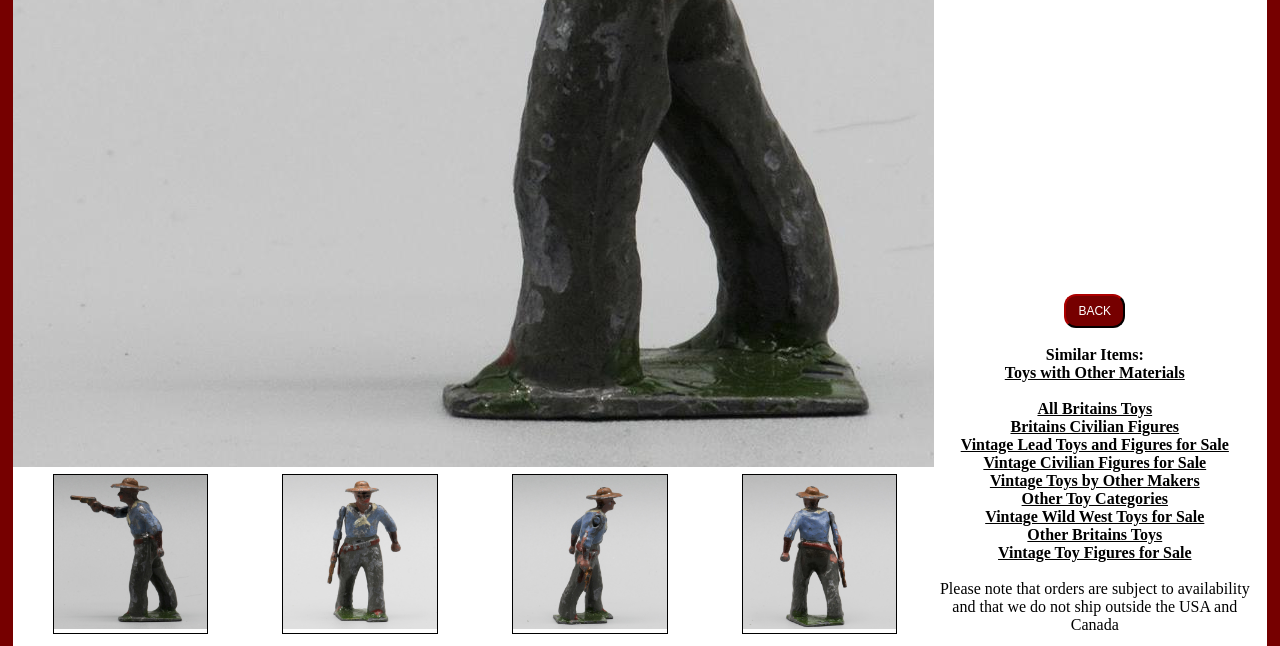Using the given description, provide the bounding box coordinates formatted as (top-left x, top-left y, bottom-right x, bottom-right y), with all values being floating point numbers between 0 and 1. Description: BACK

[0.832, 0.454, 0.879, 0.507]